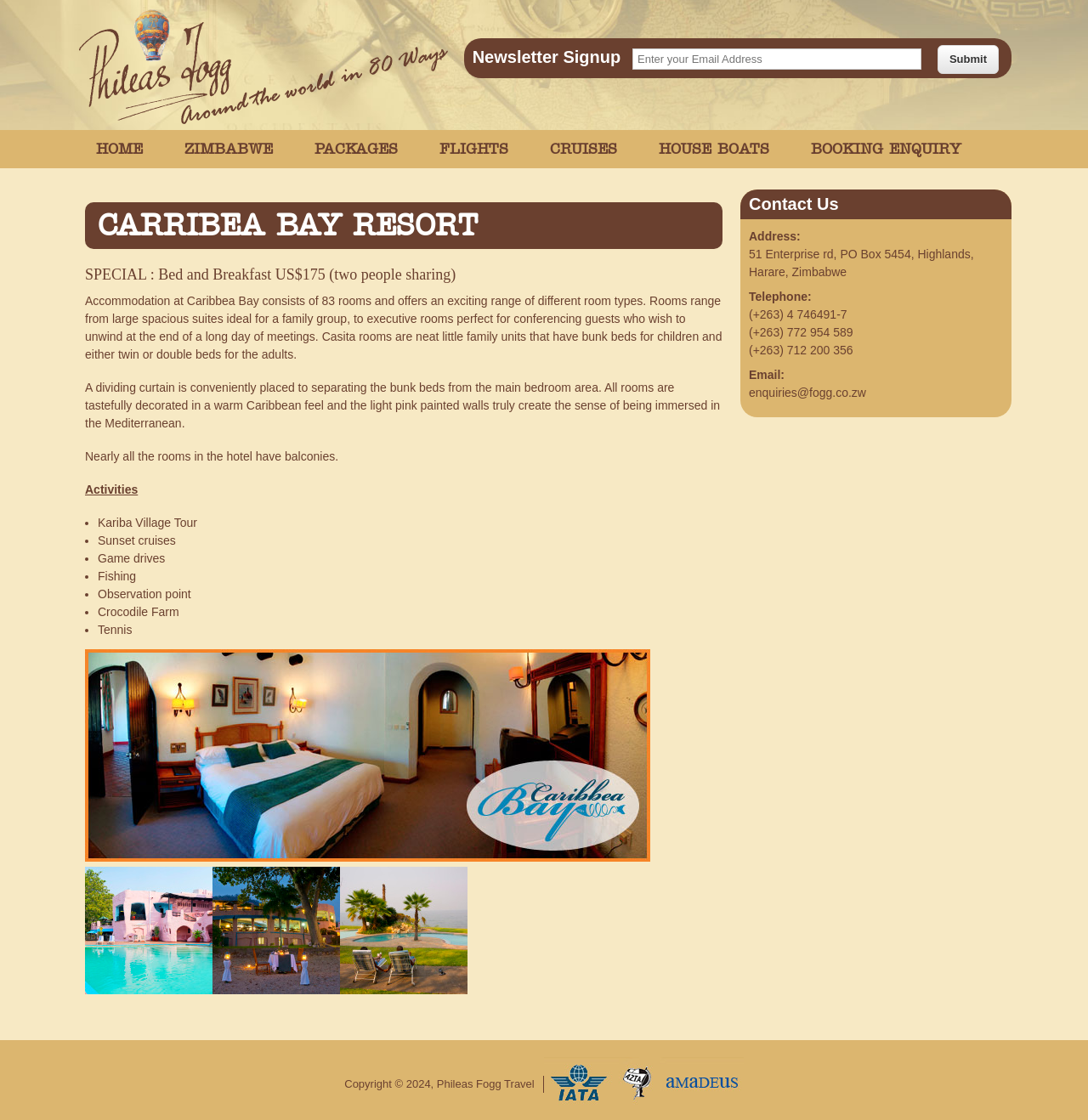What is the address of Phileas Fogg Travel?
Answer the question with just one word or phrase using the image.

51 Enterprise rd, PO Box 5454, Highlands, Harare, Zimbabwe